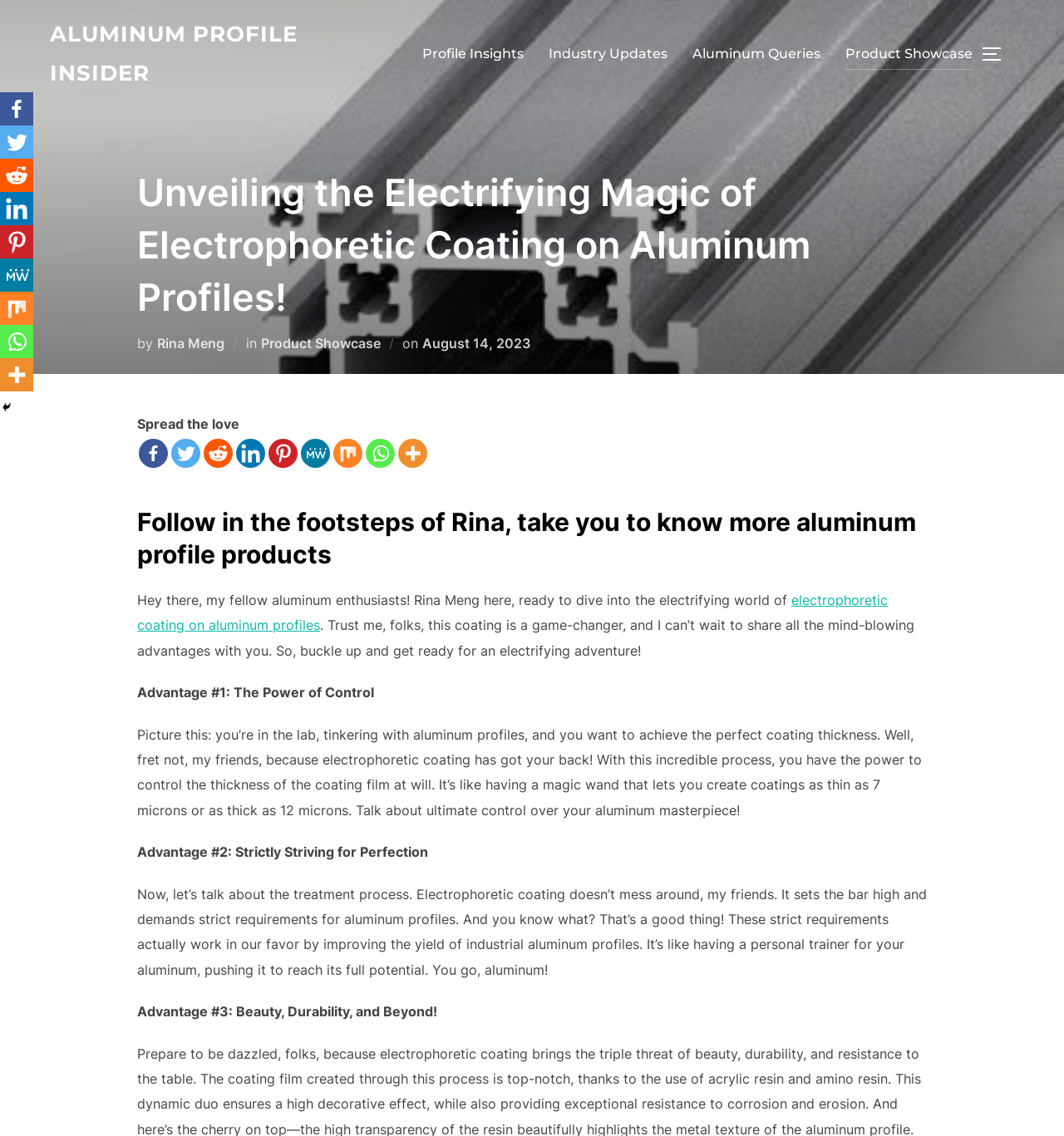Using the given description, provide the bounding box coordinates formatted as (top-left x, top-left y, bottom-right x, bottom-right y), with all values being floating point numbers between 0 and 1. Description: title="More"

[0.374, 0.387, 0.402, 0.412]